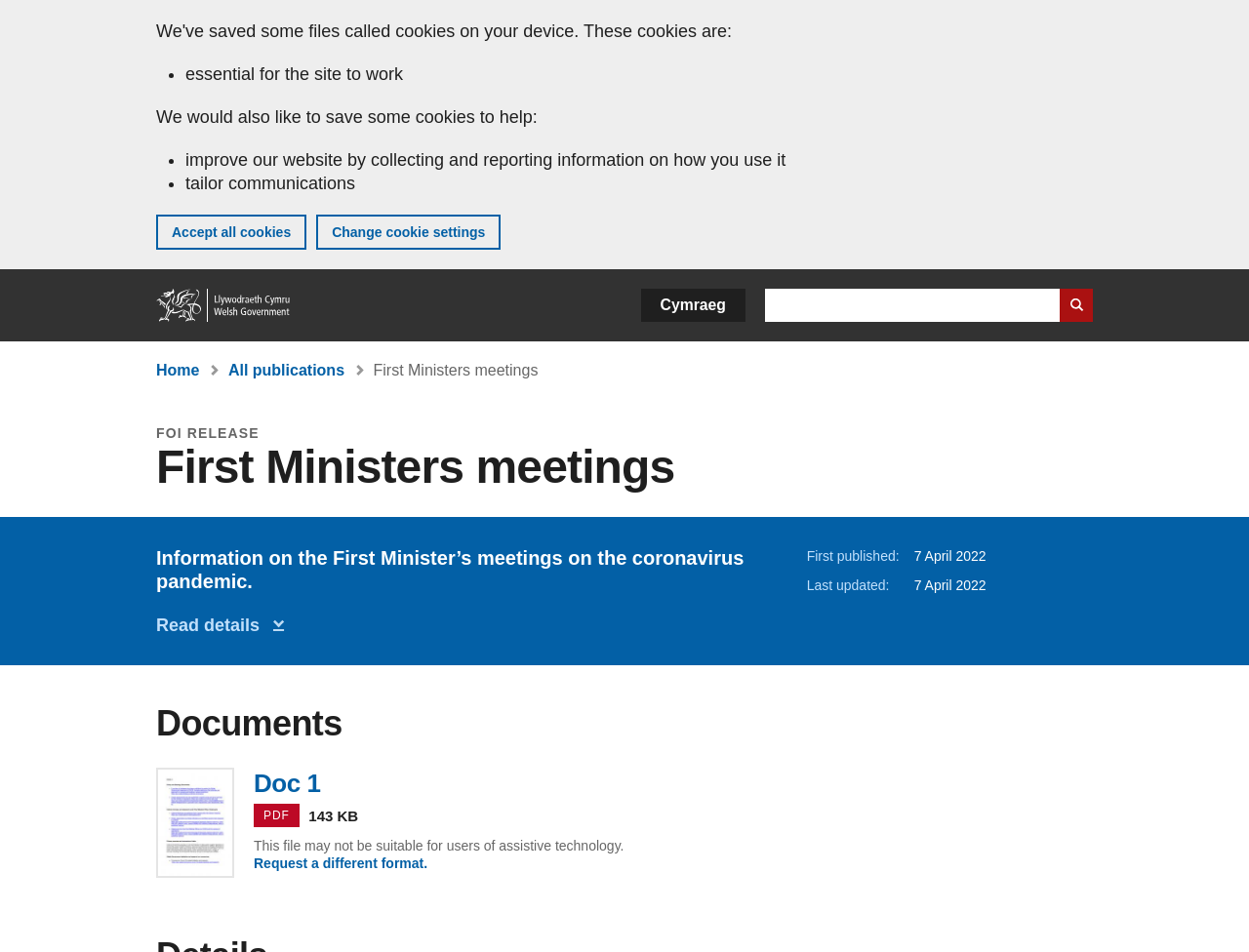Illustrate the webpage thoroughly, mentioning all important details.

The webpage is about the First Minister's meetings on the coronavirus pandemic, as indicated by the meta description. At the top of the page, there is a banner that informs users about cookies on the GOV.WALES website, with options to accept all cookies or change cookie settings. Below the banner, there is a navigation section with links to the home page, a search bar, and a language selection button.

The main content of the page is divided into sections. The first section displays a breadcrumb trail, showing the user's current location within the website. Below this, there is a header section with an abbreviation for "Freedom of Information" and a heading that reads "First Ministers meetings". 

The main content section begins with a heading that repeats the title "First Ministers meetings" and a brief description of the page's content, which is about the First Minister's meetings on the coronavirus pandemic. There is also a link to read more details on the page. 

Further down, there is a section that displays the publication date and last updated date of the page. Below this, there is a heading that reads "Documents", followed by a list of downloadable documents, including a PDF file with a size of 143 KB. There is a warning that the file may not be suitable for users of assistive technology, and an option to request a different format.